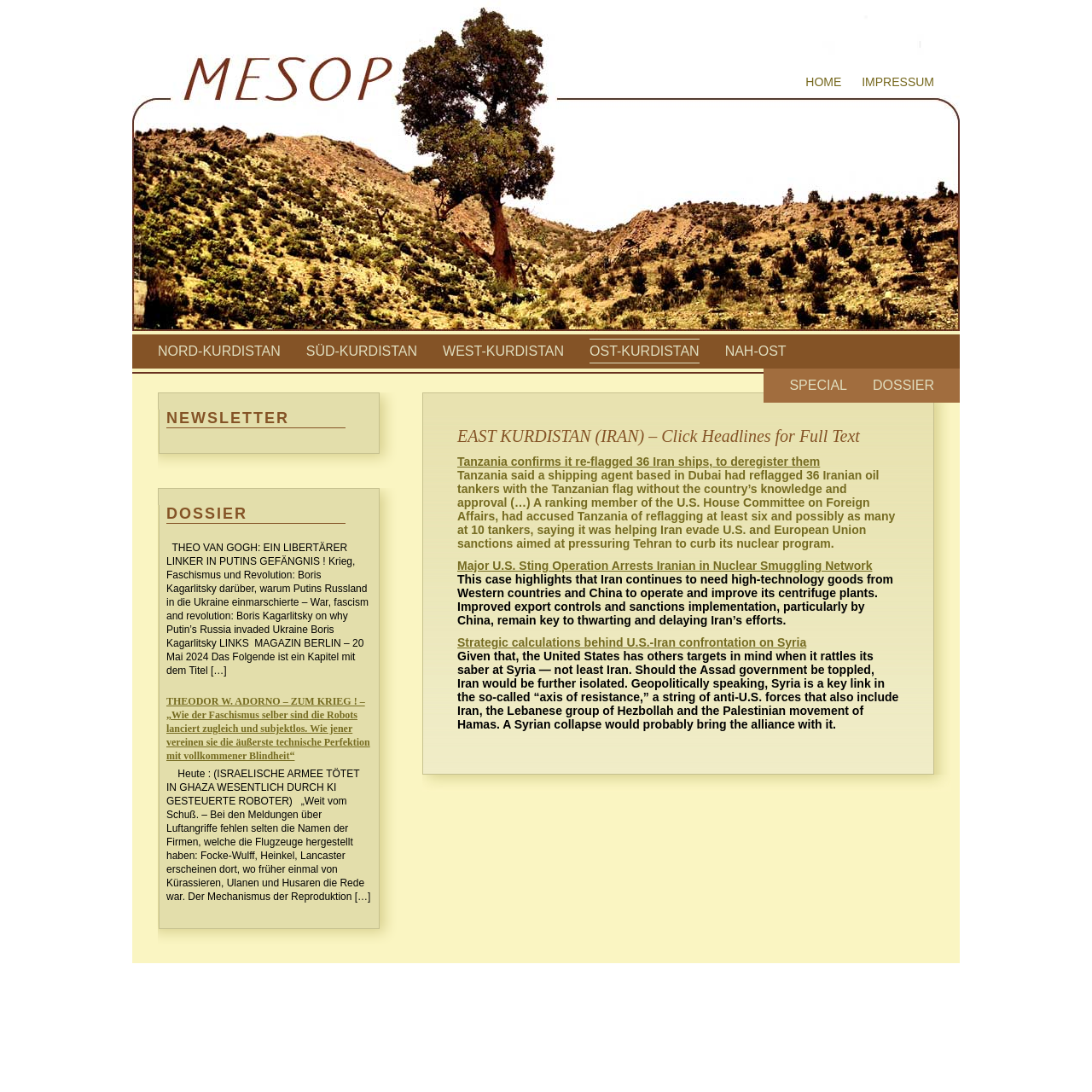Please answer the following query using a single word or phrase: 
What is the country mentioned in the article about re-flagging Iranian oil tankers?

Tanzania